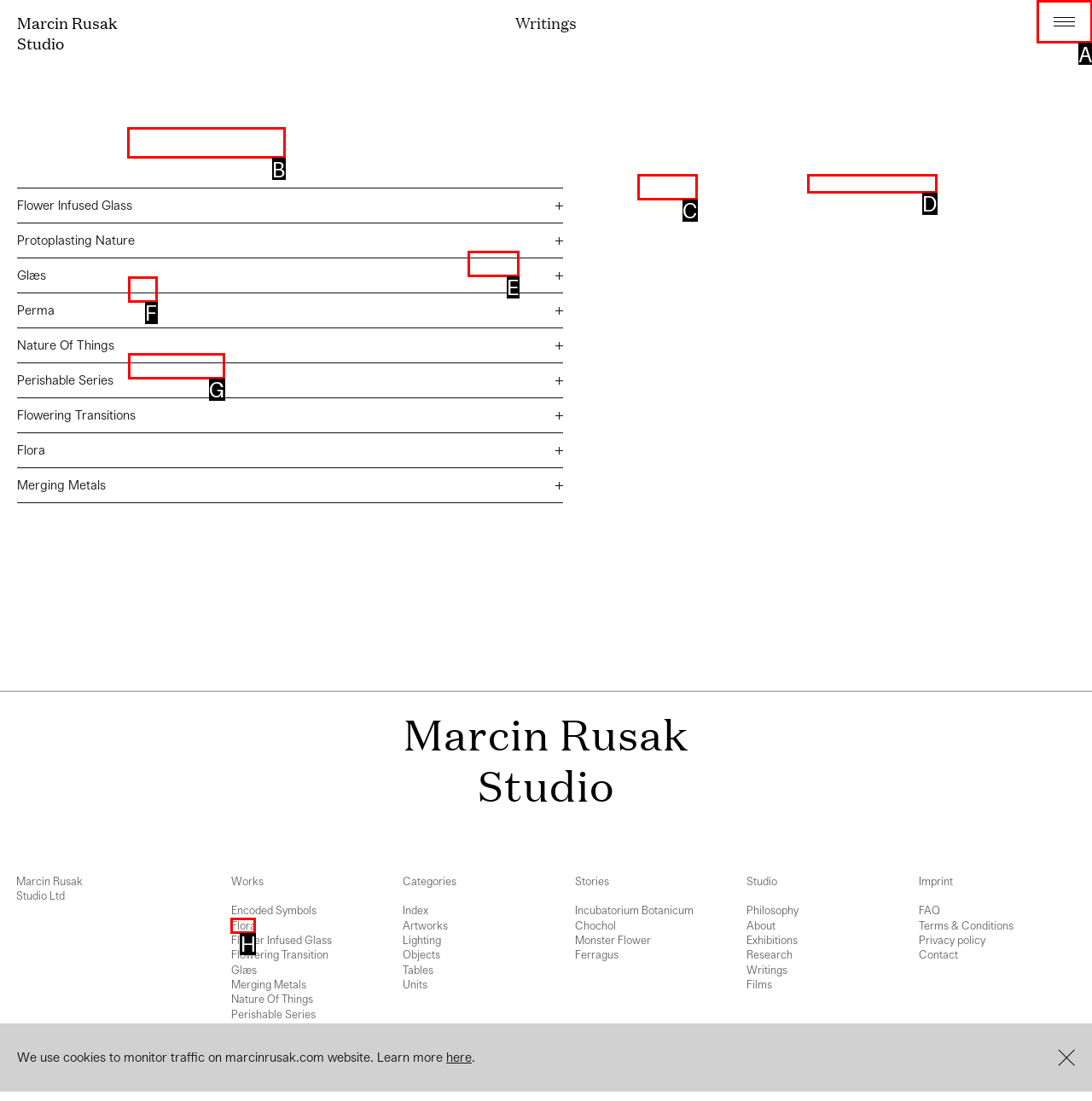Identify the letter of the UI element I need to click to carry out the following instruction: view Works

B